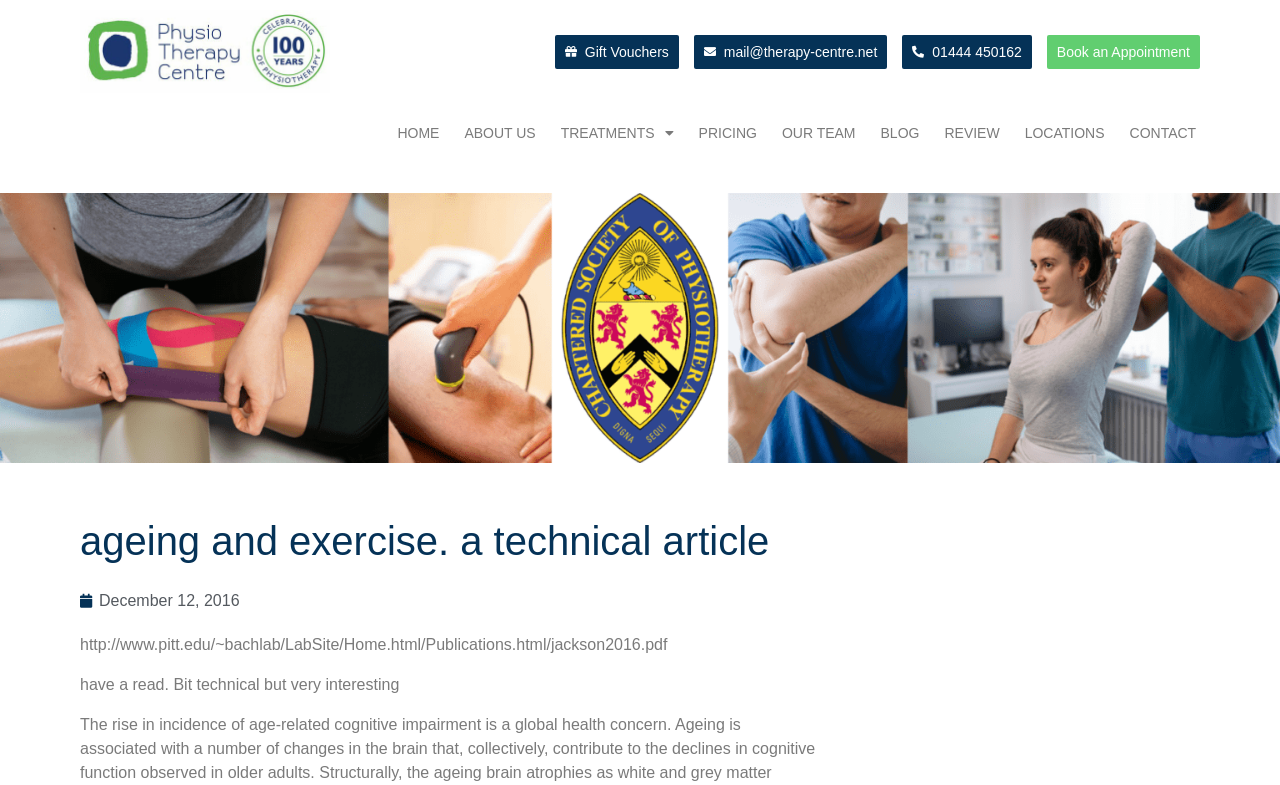Find the bounding box coordinates of the area that needs to be clicked in order to achieve the following instruction: "check the 'CONTACT' page". The coordinates should be specified as four float numbers between 0 and 1, i.e., [left, top, right, bottom].

[0.882, 0.144, 0.935, 0.195]